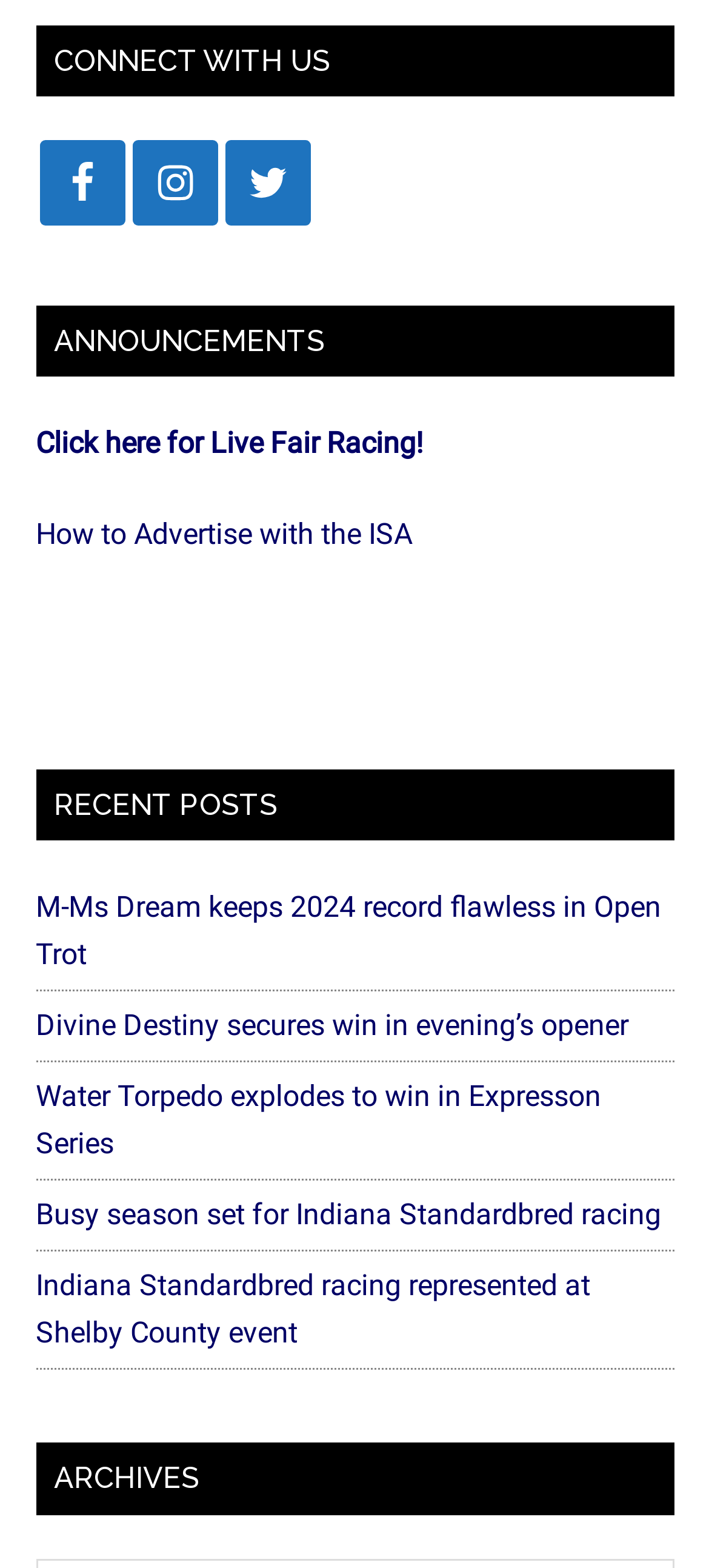How many headings are there on the webpage?
Using the image as a reference, answer the question with a short word or phrase.

4